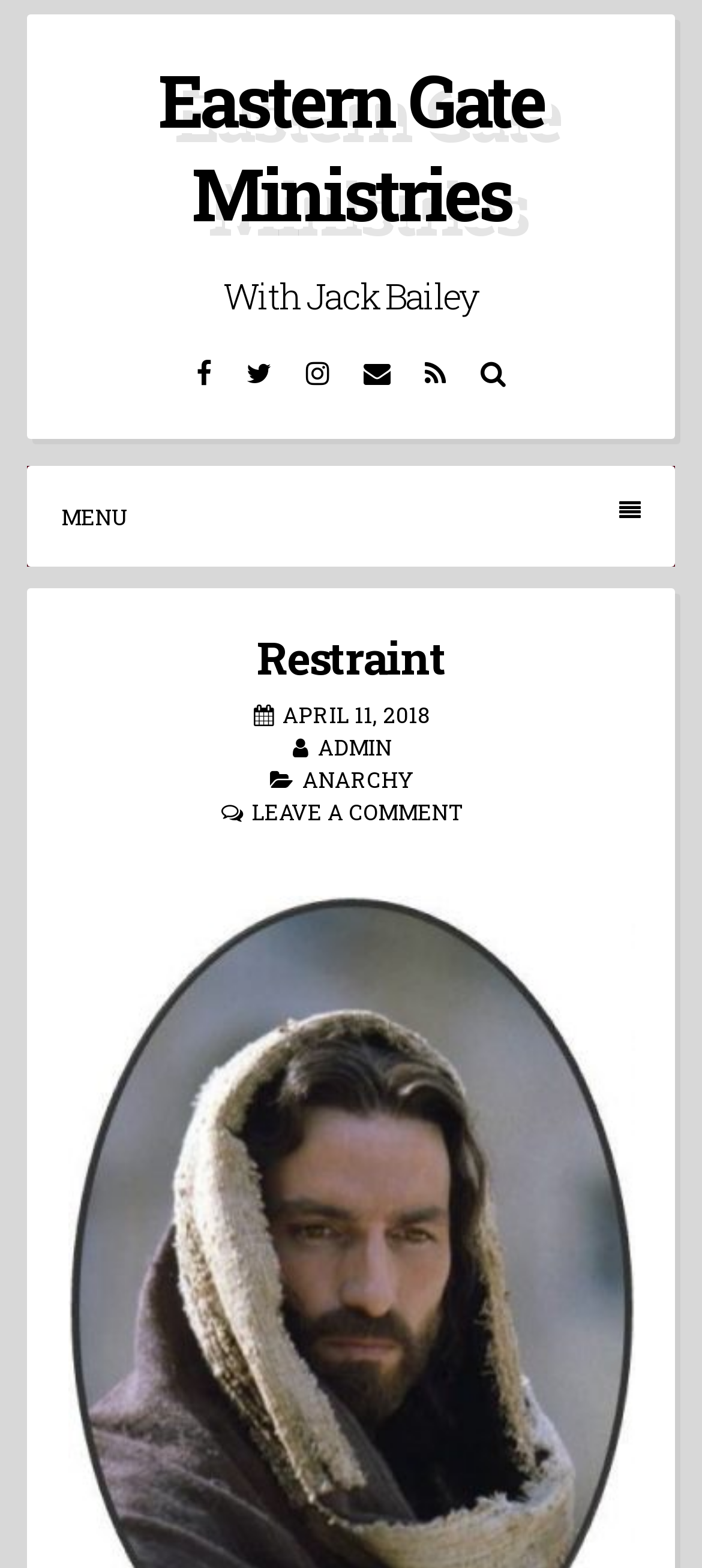Pinpoint the bounding box coordinates of the clickable element needed to complete the instruction: "visit Facebook page". The coordinates should be provided as four float numbers between 0 and 1: [left, top, right, bottom].

[0.272, 0.222, 0.31, 0.252]